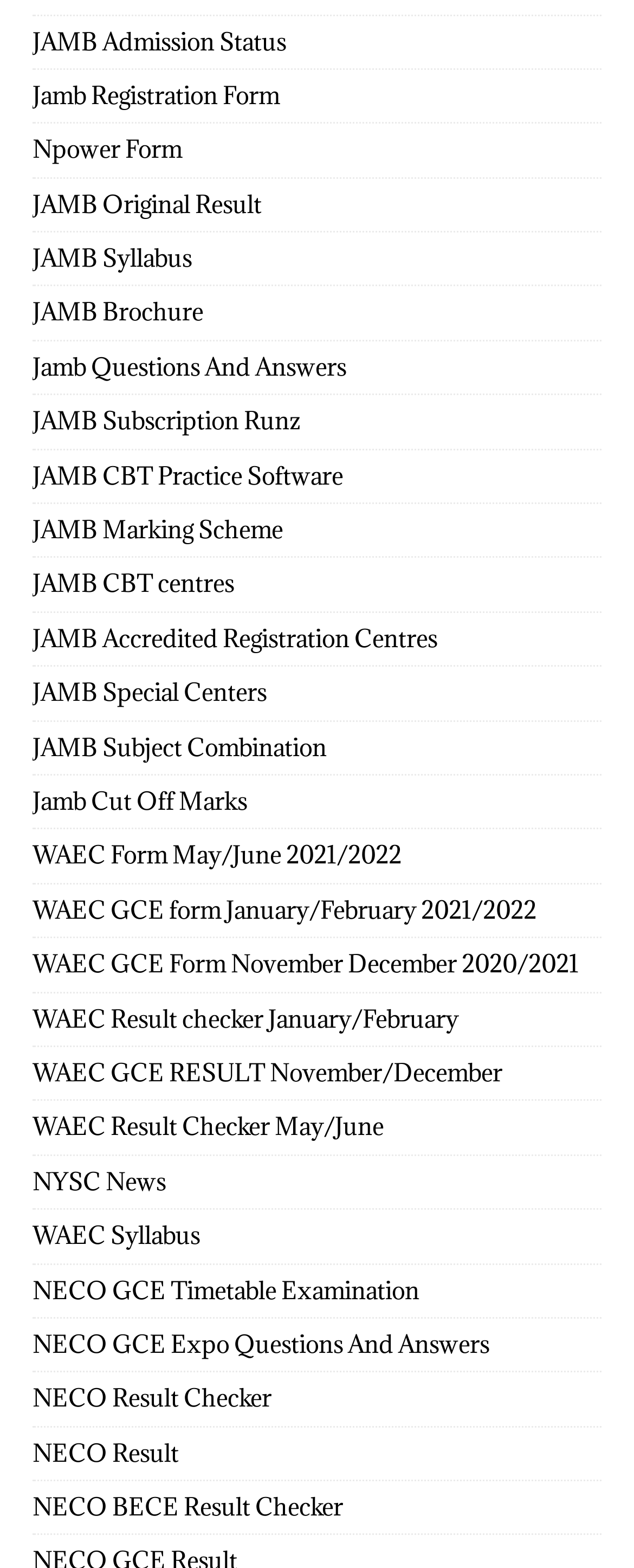Determine the bounding box coordinates of the area to click in order to meet this instruction: "Check NYSC News".

[0.051, 0.737, 0.949, 0.771]